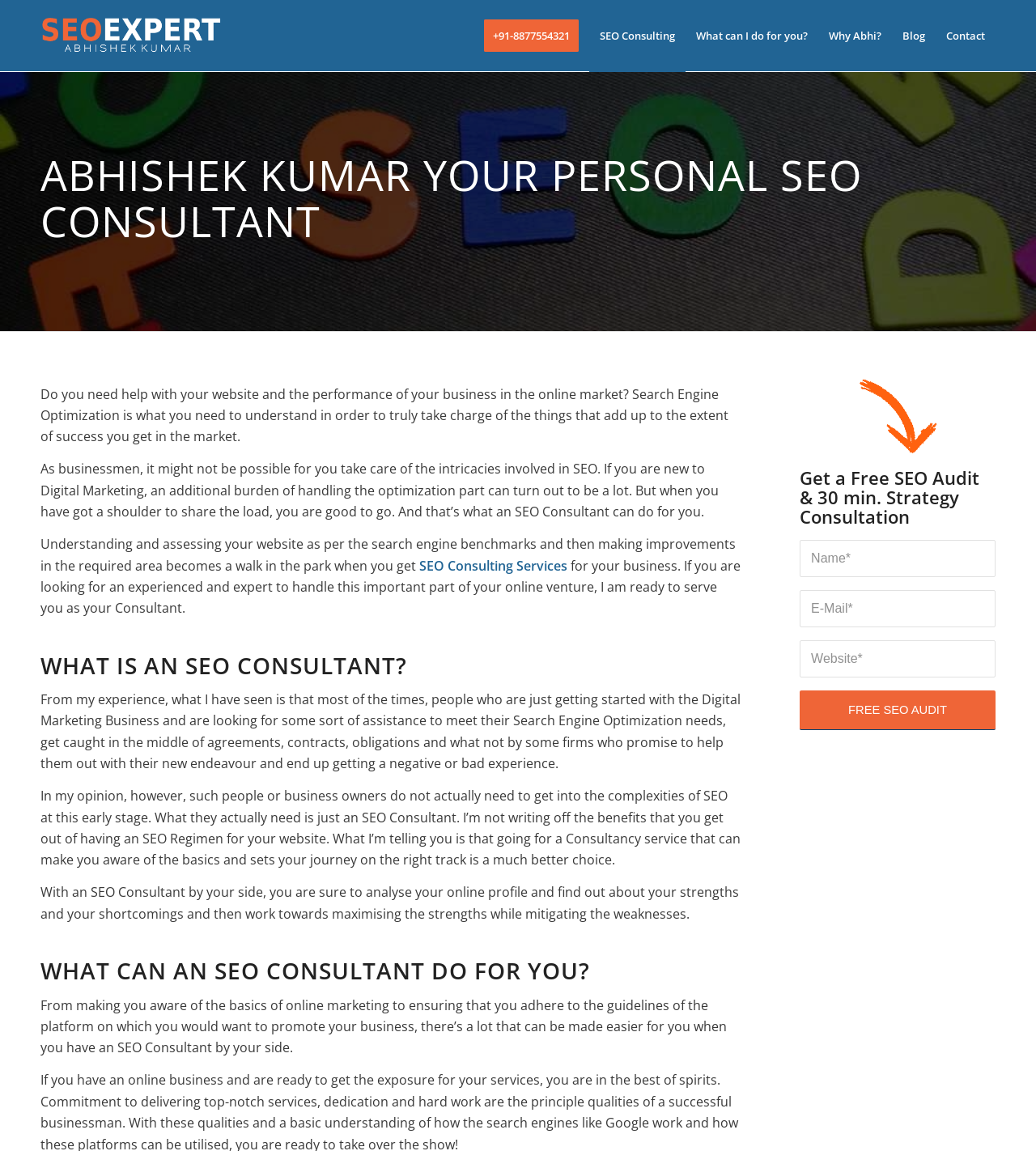Highlight the bounding box coordinates of the element you need to click to perform the following instruction: "Click on the 'Free SEO Audit' button."

[0.772, 0.6, 0.961, 0.634]